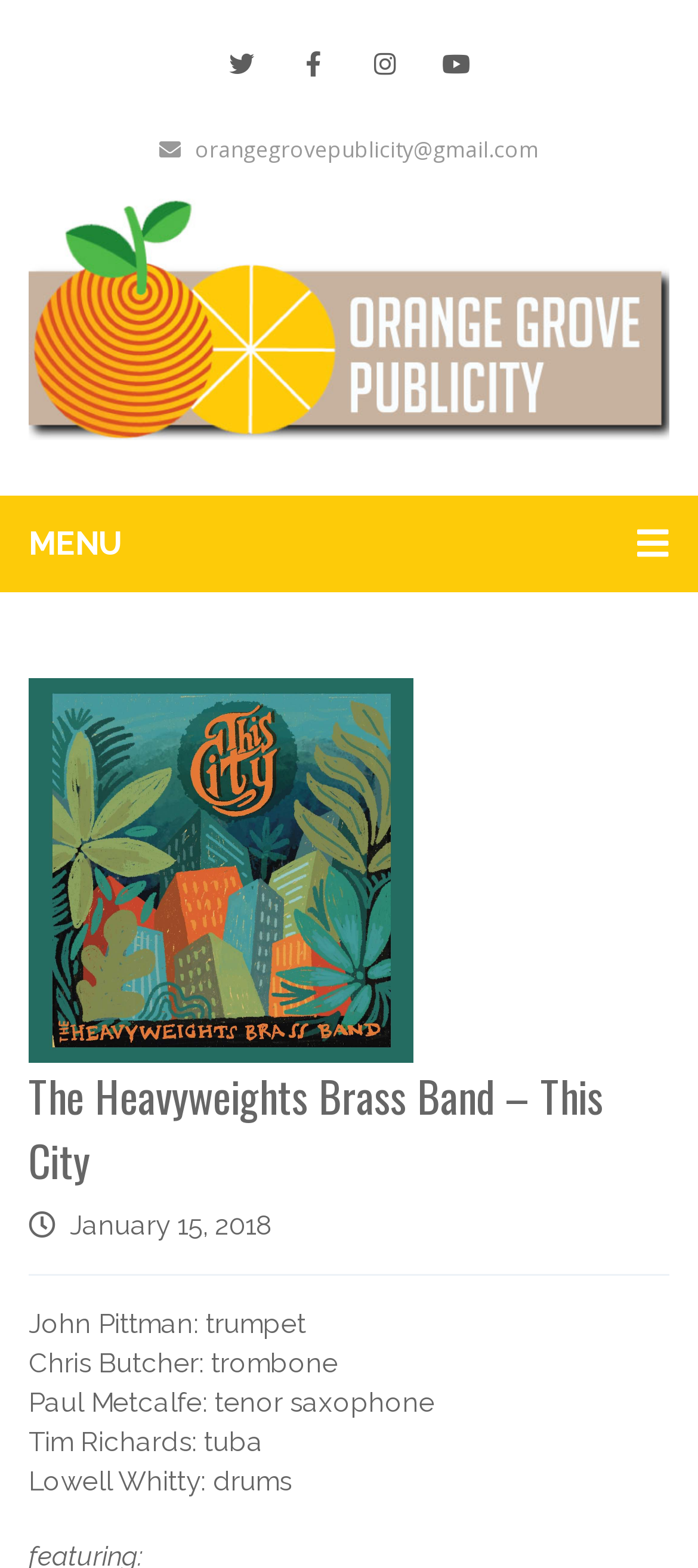What is the social media icon located at [0.397, 0.018, 0.5, 0.064]?
Please respond to the question with a detailed and well-explained answer.

I found the answer by looking at the link element with the OCR text '' which is located at [0.397, 0.018, 0.5, 0.064] on the webpage.